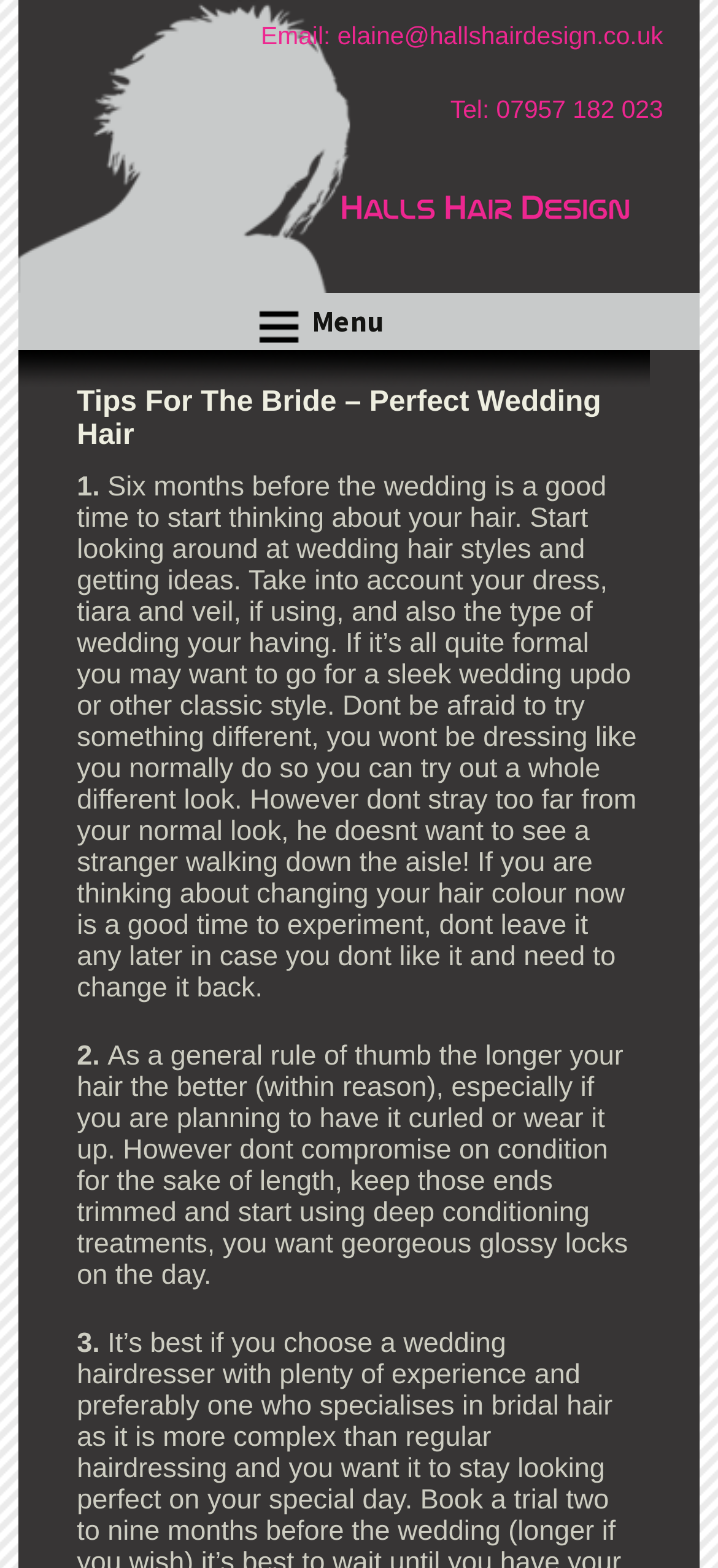Using the element description Tel: 07957 182 023, predict the bounding box coordinates for the UI element. Provide the coordinates in (top-left x, top-left y, bottom-right x, bottom-right y) format with values ranging from 0 to 1.

[0.627, 0.061, 0.924, 0.079]